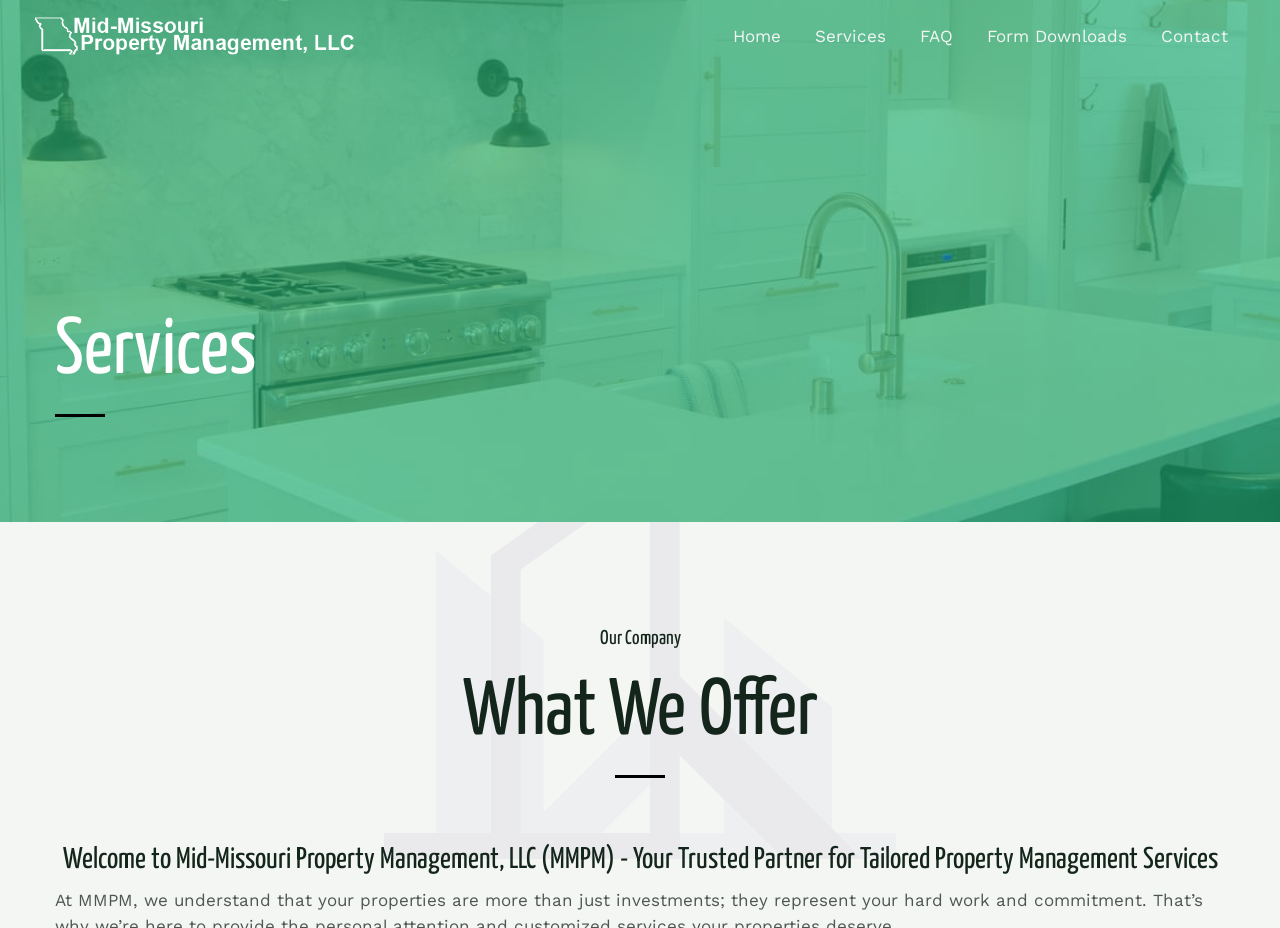Given the element description: "alt="Mid-Missouri Property Management"", predict the bounding box coordinates of this UI element. The coordinates must be four float numbers between 0 and 1, given as [left, top, right, bottom].

[0.027, 0.026, 0.277, 0.048]